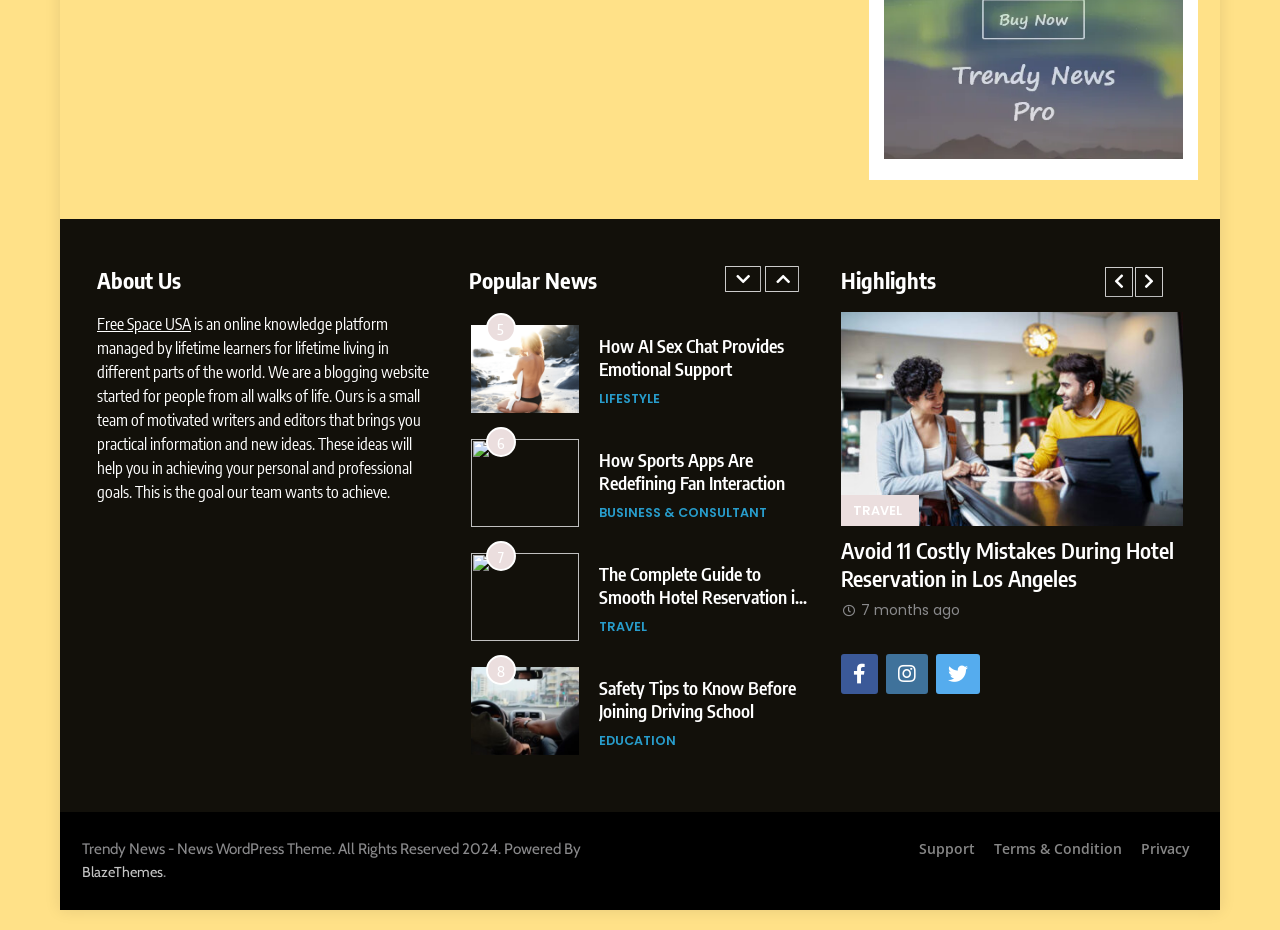Provide the bounding box coordinates of the HTML element described by the text: "Digital Marketing".

None